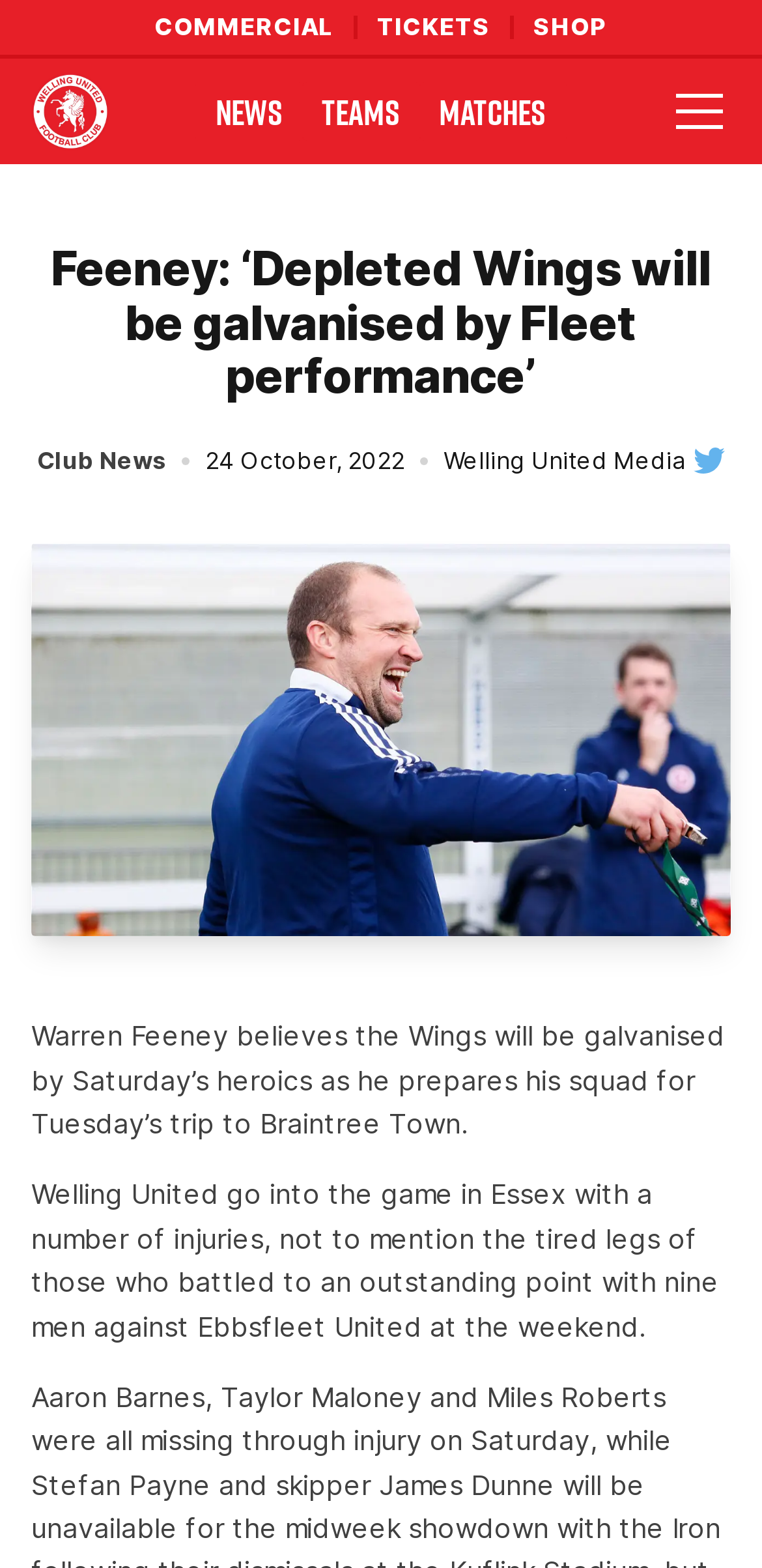Answer this question using a single word or a brief phrase:
What is the location of the next game?

Essex